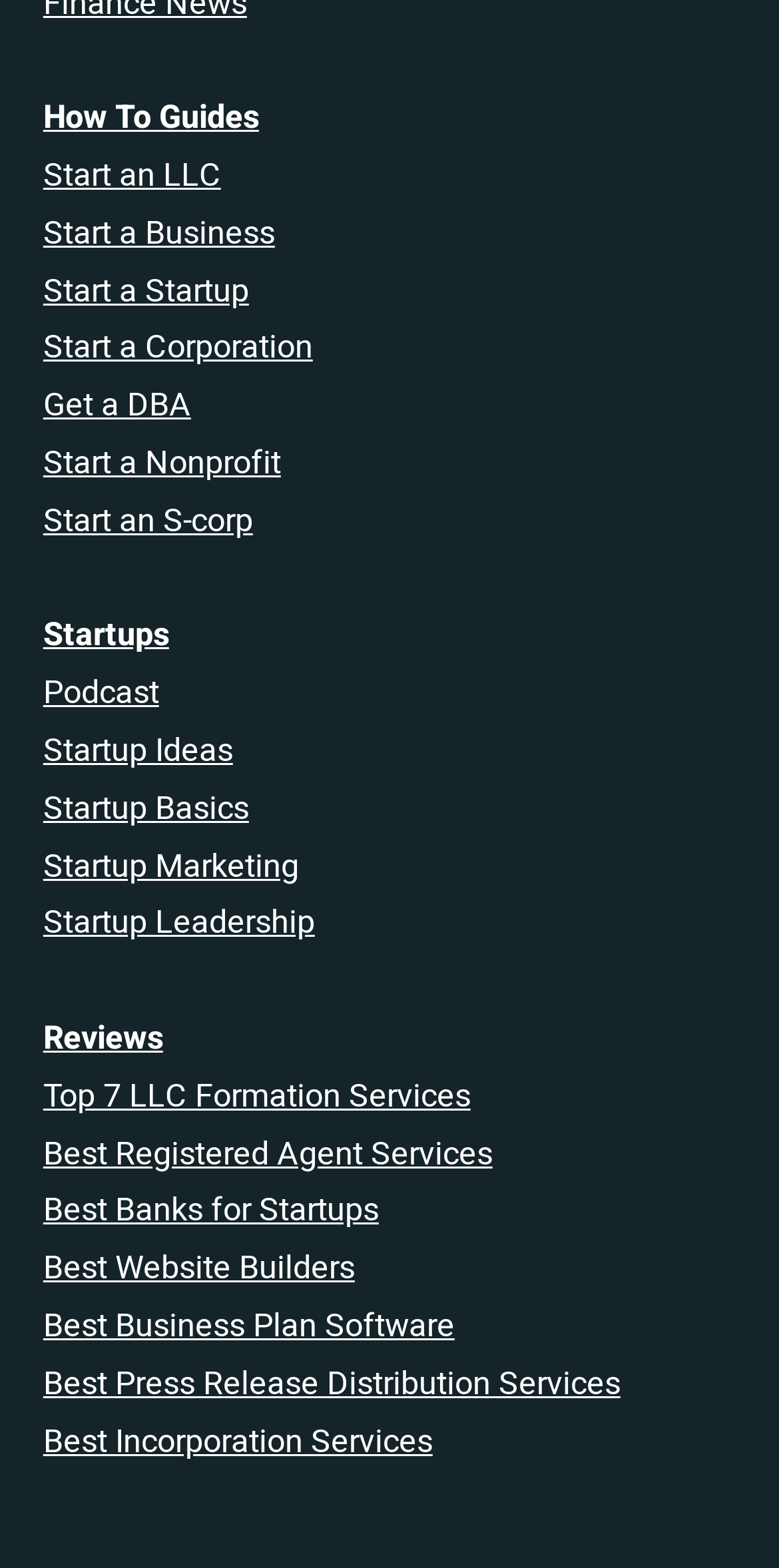Find the bounding box coordinates of the clickable region needed to perform the following instruction: "Check out 'Best Website Builders'". The coordinates should be provided as four float numbers between 0 and 1, i.e., [left, top, right, bottom].

[0.055, 0.794, 0.455, 0.824]